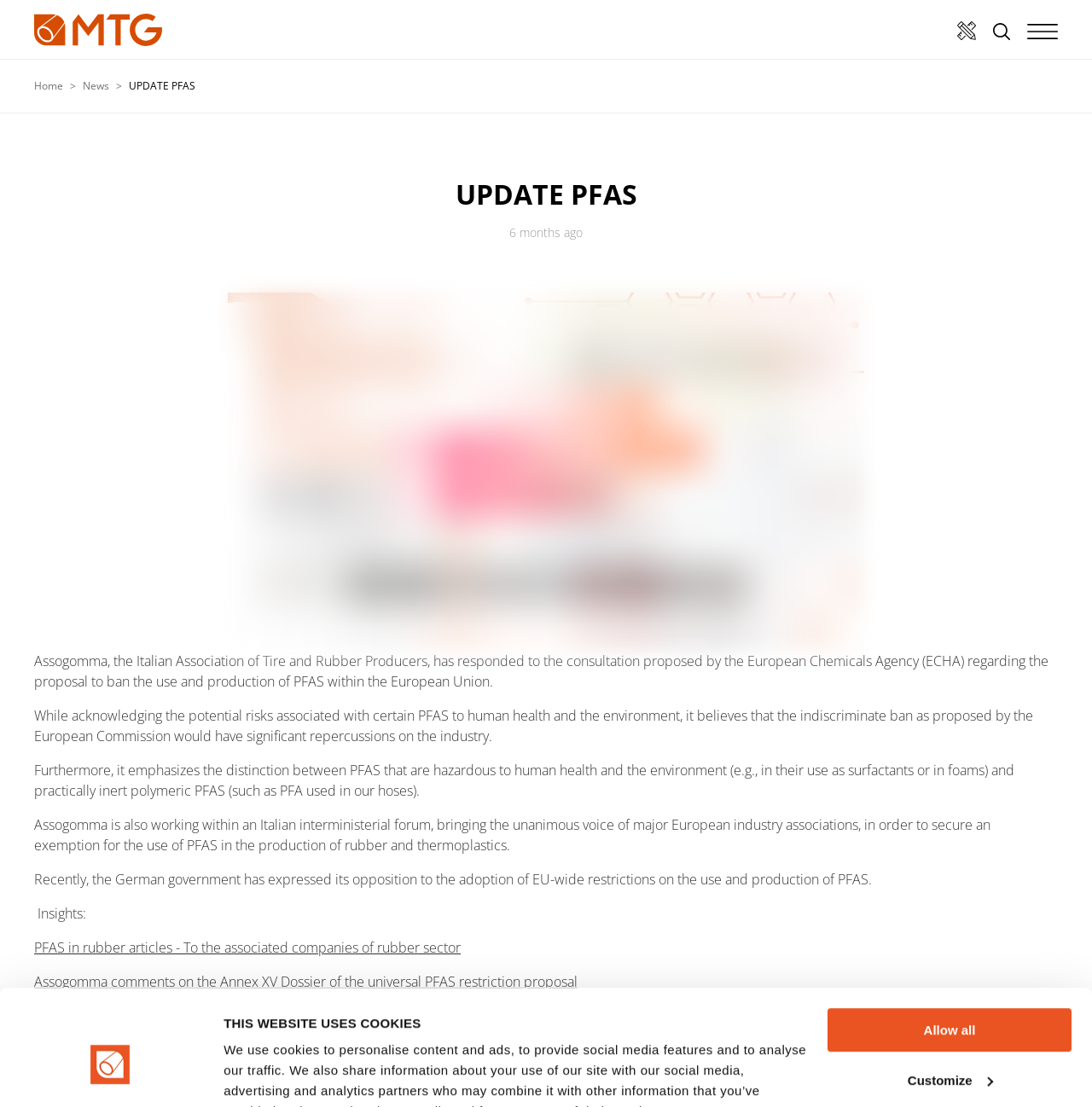Using the format (top-left x, top-left y, bottom-right x, bottom-right y), and given the element description, identify the bounding box coordinates within the screenshot: Allow all

[0.758, 0.82, 0.981, 0.86]